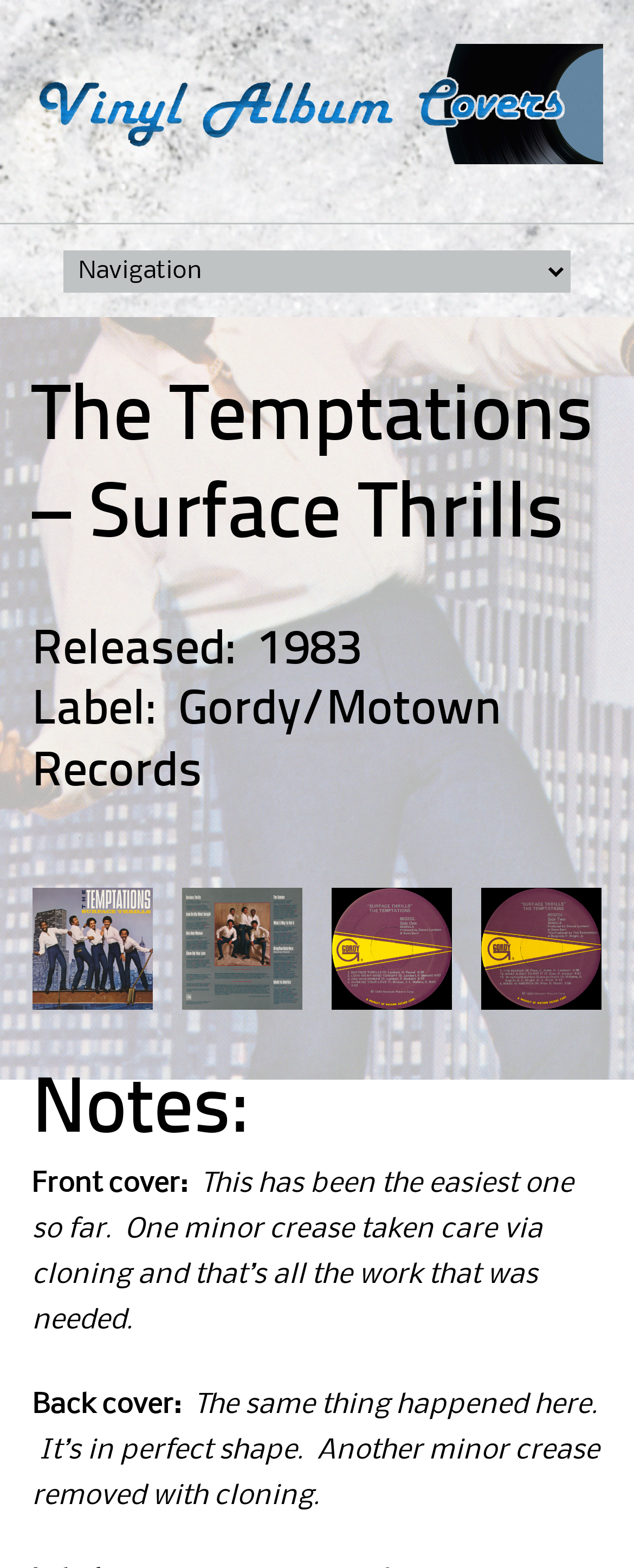Find the primary header on the webpage and provide its text.

The Temptations – Surface Thrills